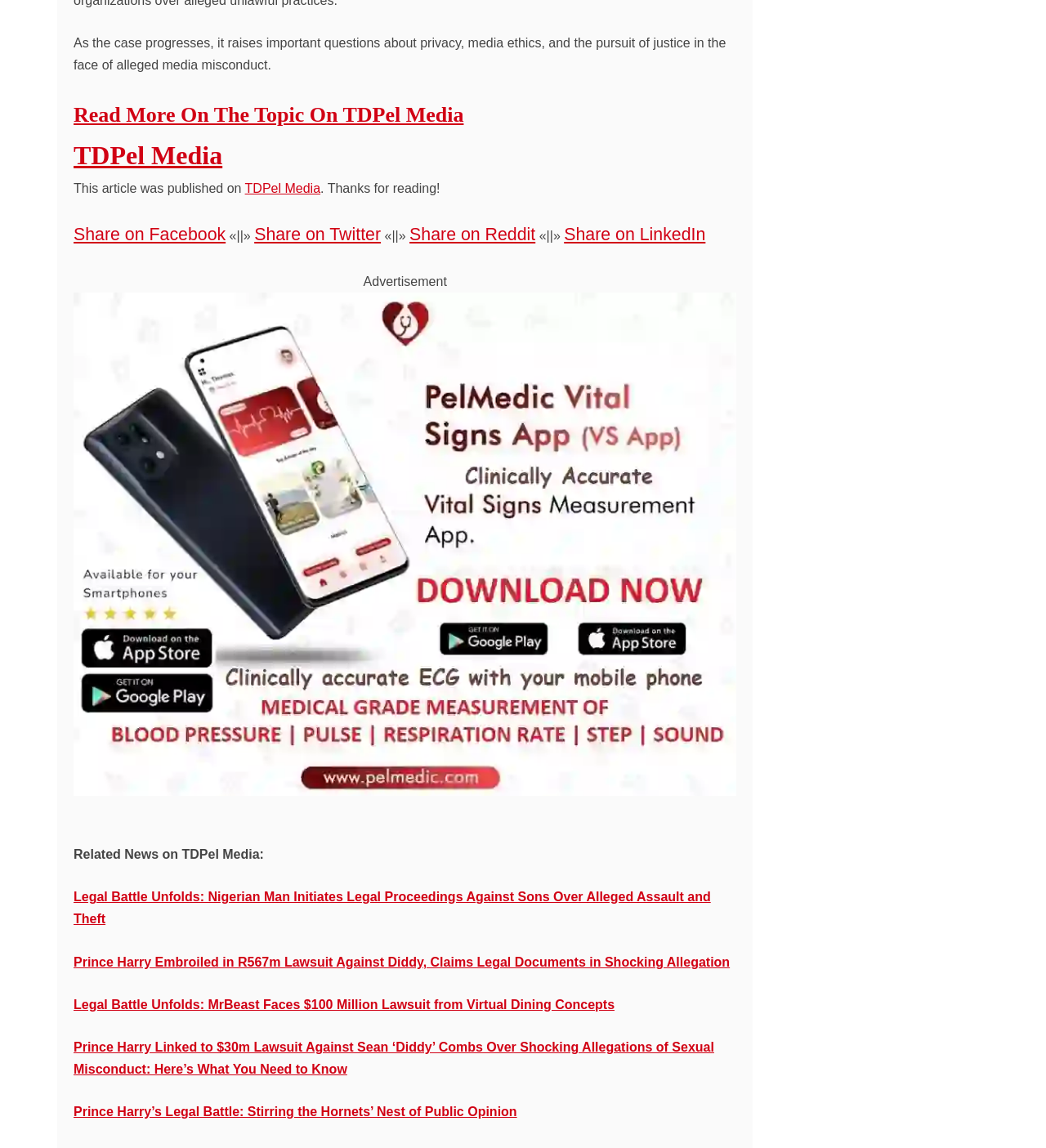Kindly determine the bounding box coordinates for the clickable area to achieve the given instruction: "Read more on the topic".

[0.07, 0.089, 0.443, 0.11]